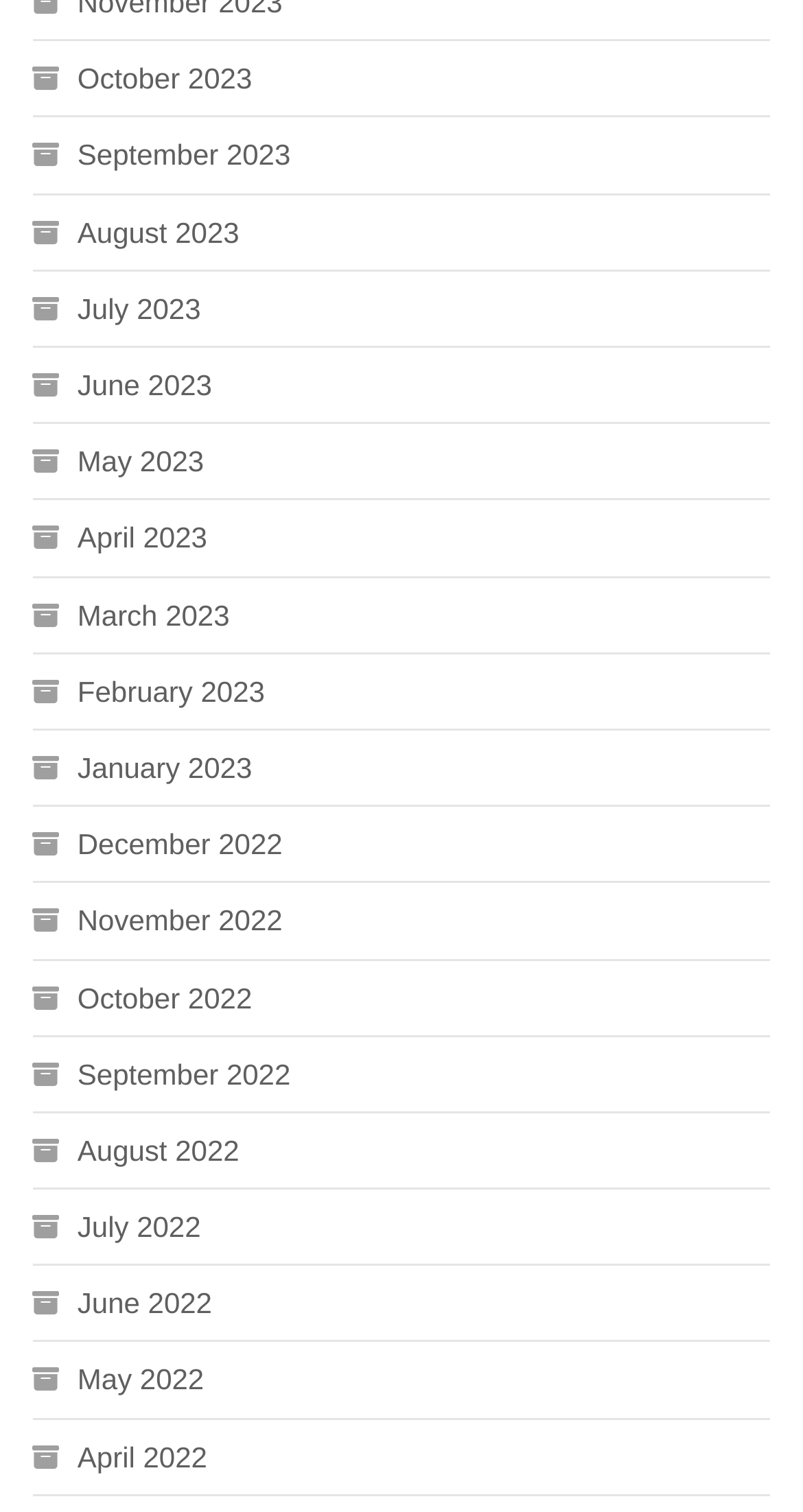Answer this question using a single word or a brief phrase:
Are the months listed in chronological order?

Yes